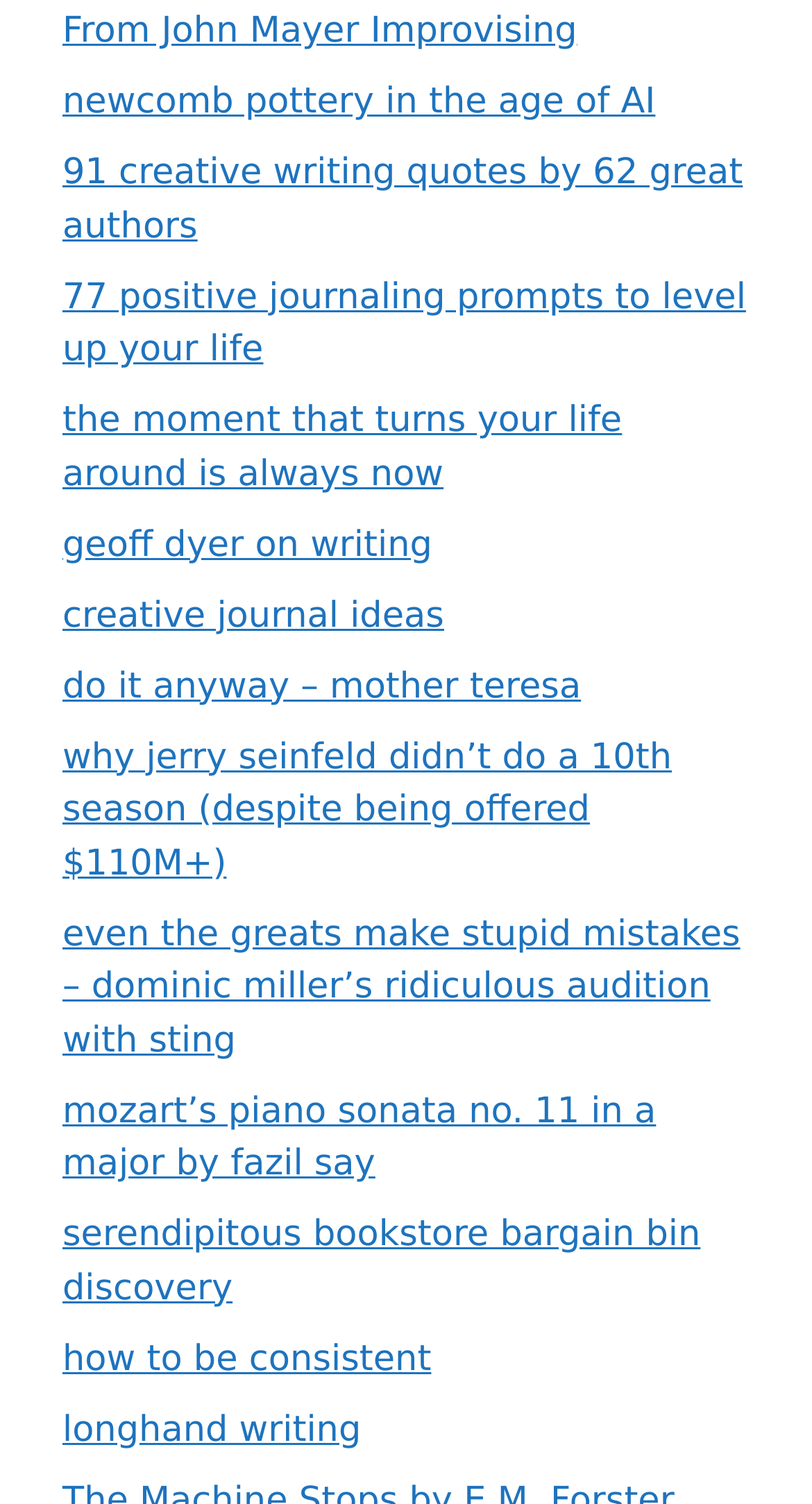Please locate the bounding box coordinates of the element's region that needs to be clicked to follow the instruction: "Explore creative journal ideas". The bounding box coordinates should be provided as four float numbers between 0 and 1, i.e., [left, top, right, bottom].

[0.077, 0.395, 0.547, 0.423]